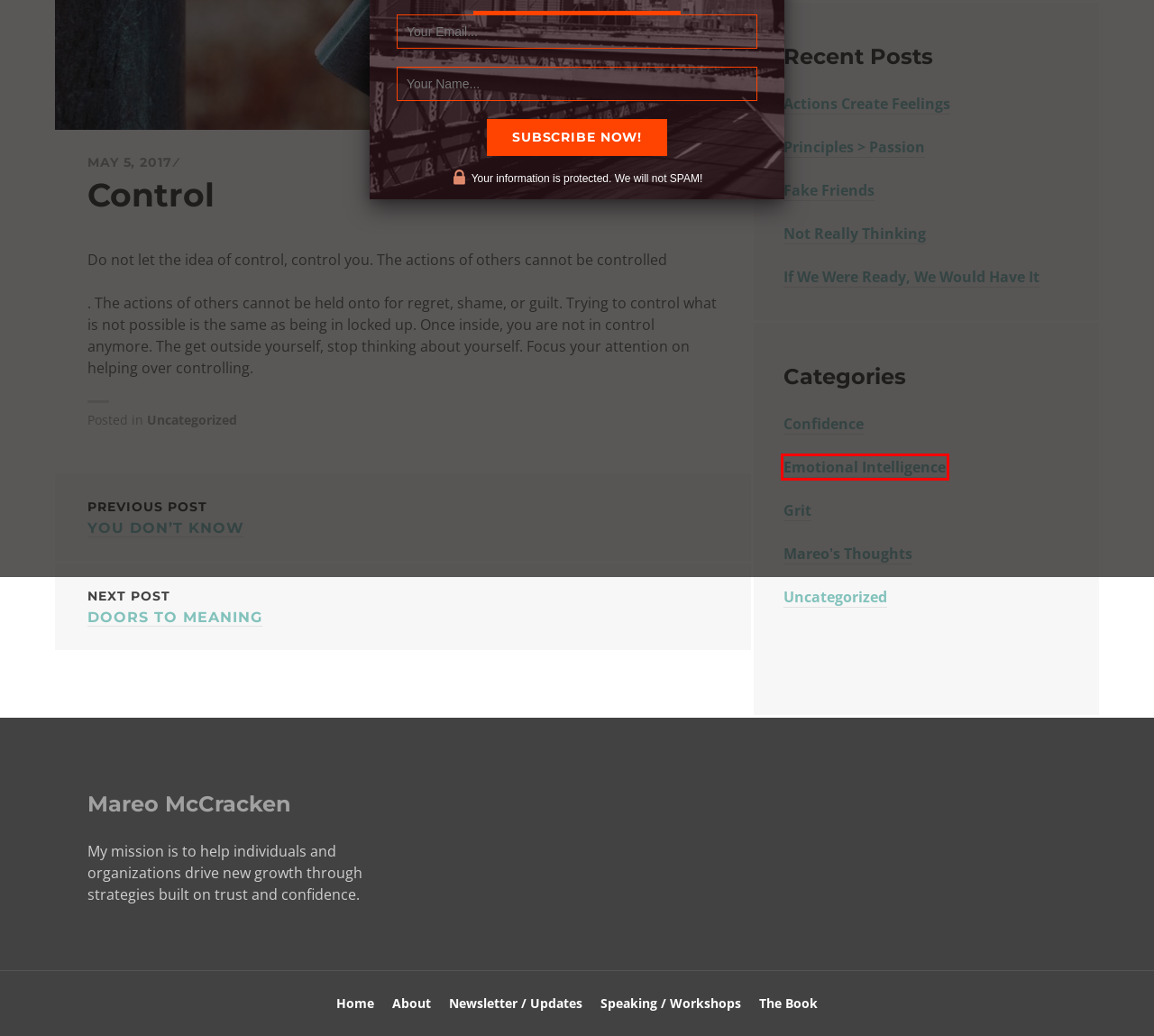Examine the screenshot of a webpage with a red bounding box around a UI element. Select the most accurate webpage description that corresponds to the new page after clicking the highlighted element. Here are the choices:
A. Newsletter / Updates – Mareo McCracken
B. Fake Friends – Mareo McCracken
C. Actions Create Feelings – Mareo McCracken
D. Mareo’s Thoughts – Mareo McCracken
E. Really Care For Them
F. Not Really Thinking – Mareo McCracken
G. Emotional Intelligence – Mareo McCracken
H. Uncategorized – Mareo McCracken

G